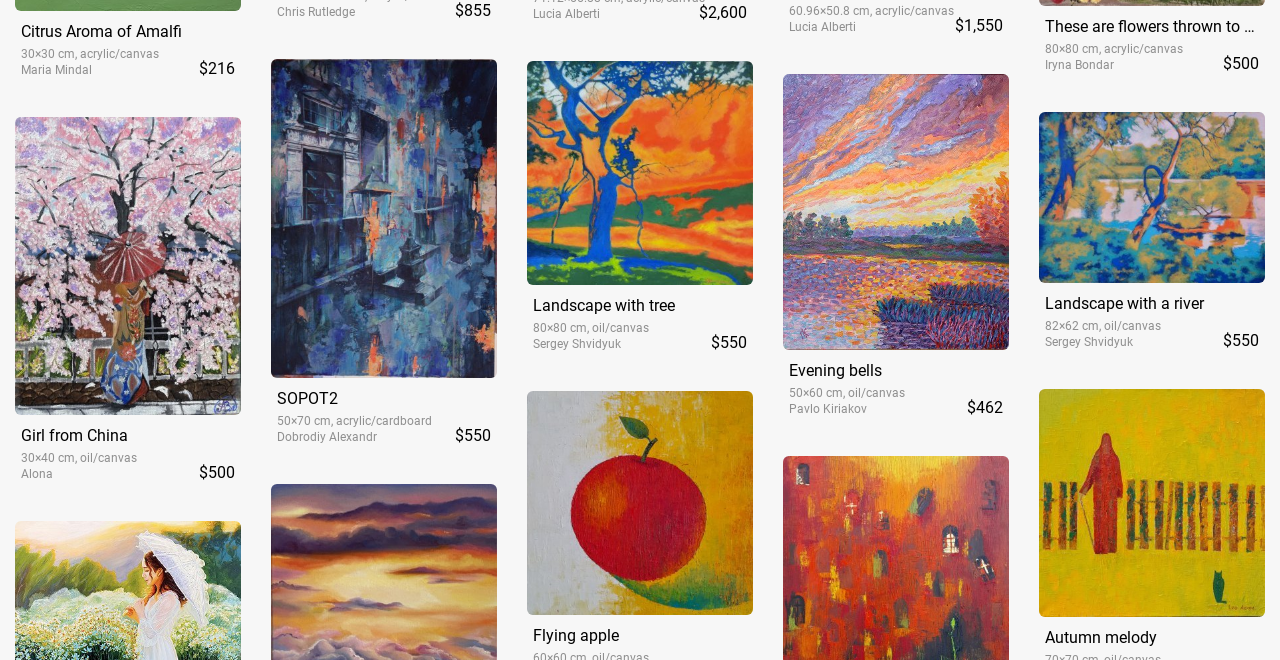Give a one-word or short-phrase answer to the following question: 
What is the size of 'Girl from China'?

30×40 cm